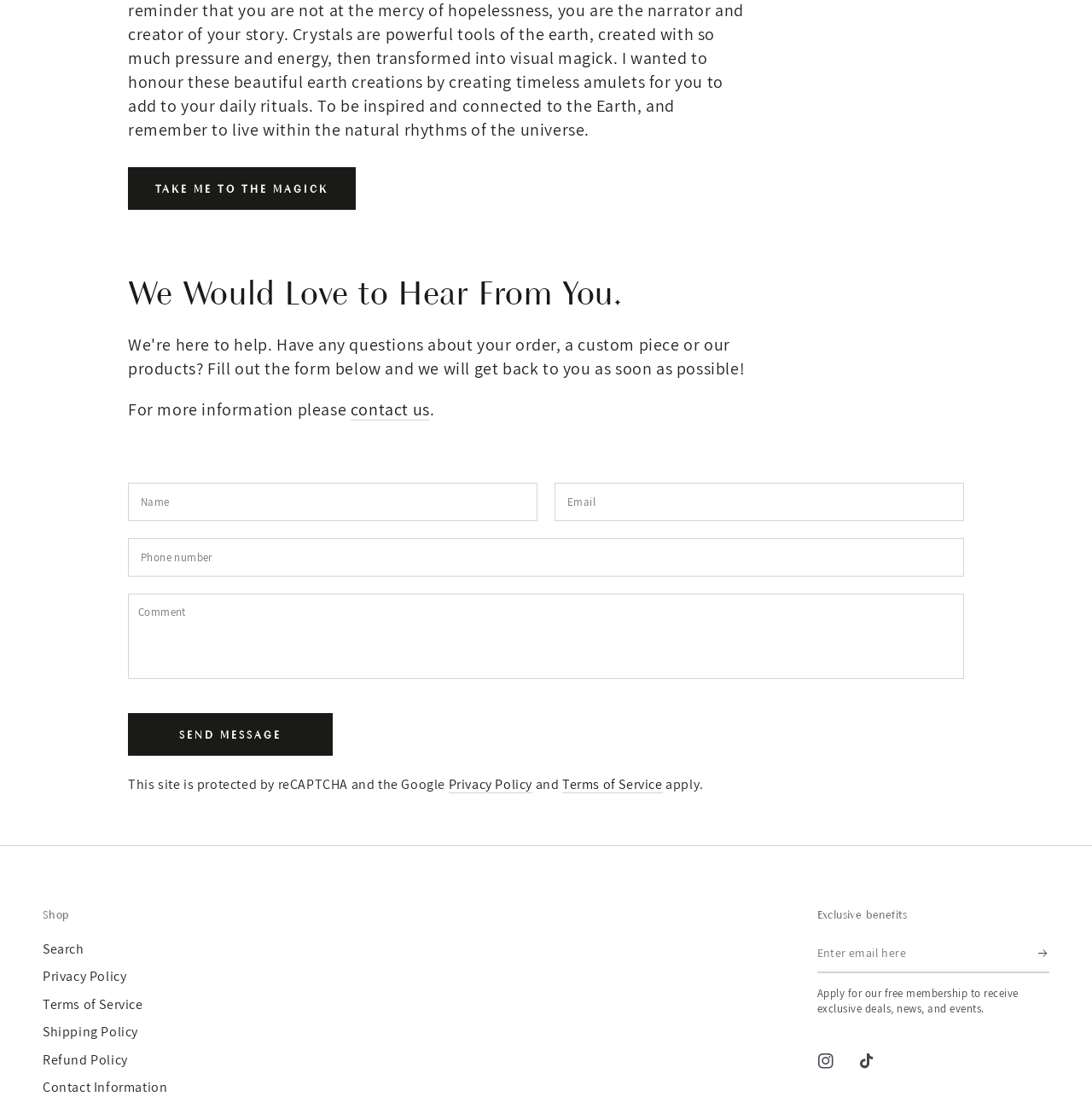Answer this question using a single word or a brief phrase:
How many social media links are available?

Two